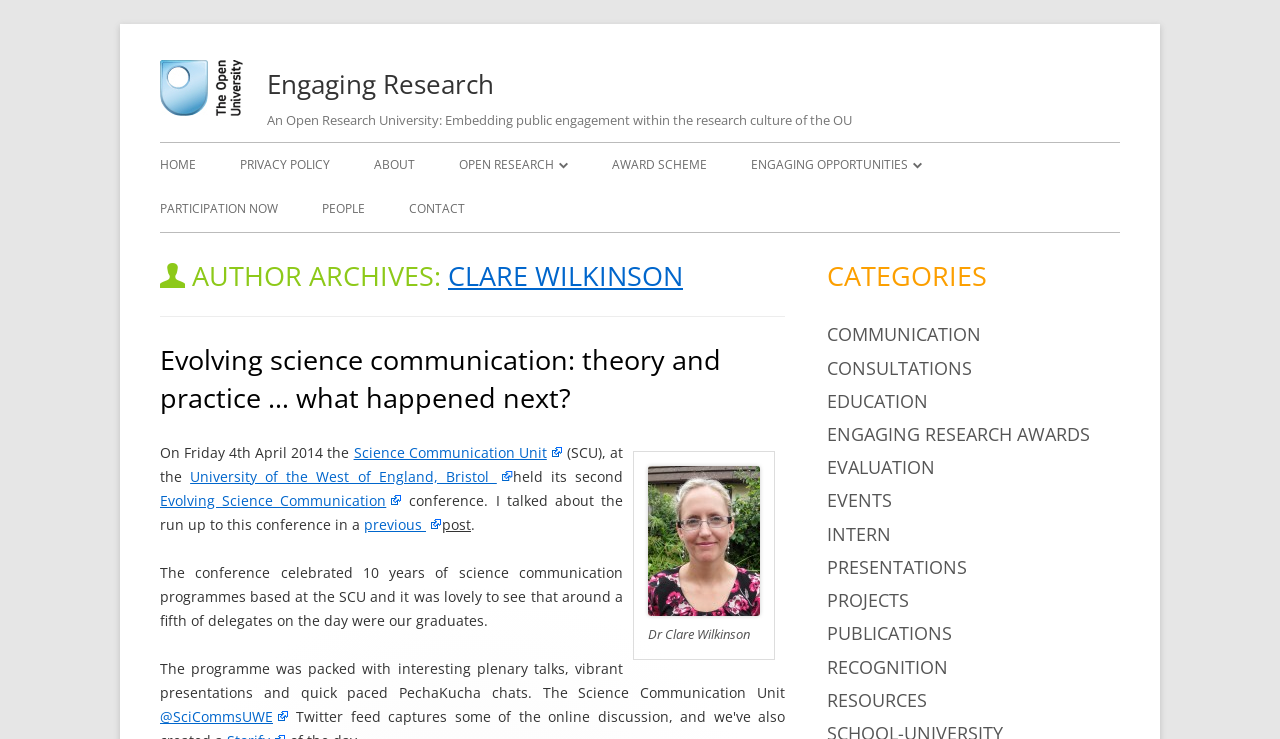Determine the bounding box coordinates of the region to click in order to accomplish the following instruction: "Check the 'CONTACT' page". Provide the coordinates as four float numbers between 0 and 1, specifically [left, top, right, bottom].

[0.32, 0.253, 0.363, 0.313]